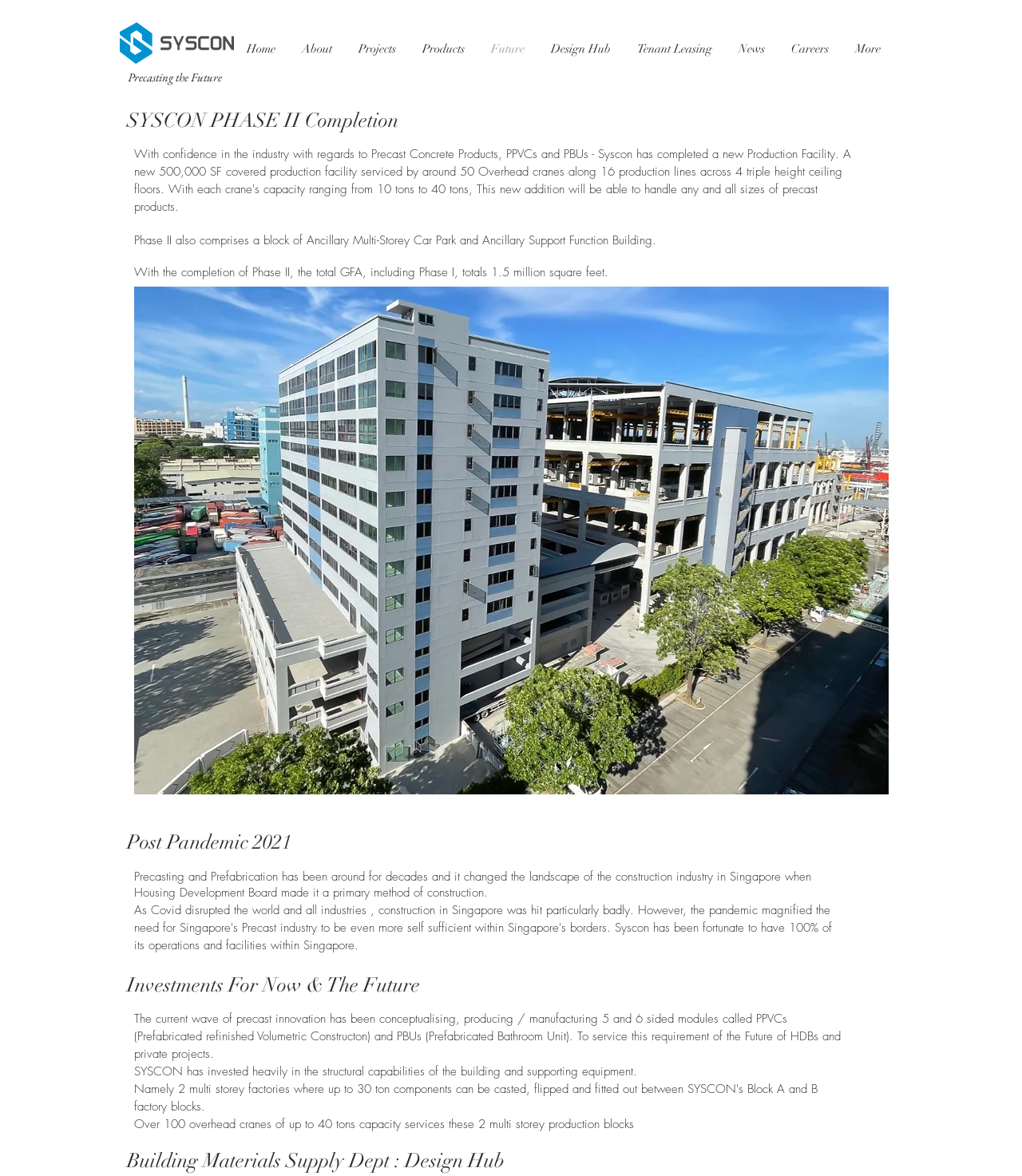Please identify the bounding box coordinates of the clickable region that I should interact with to perform the following instruction: "Click on the Products link". The coordinates should be expressed as four float numbers between 0 and 1, i.e., [left, top, right, bottom].

[0.4, 0.031, 0.468, 0.052]